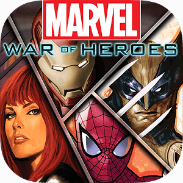How many characters are prominently displayed in the logo?
Please respond to the question with as much detail as possible.

The caption specifically mentions that Black Widow, Iron Man, Spider-Man, and Wolverine are prominently displayed in the logo, which means there are four characters showcased.